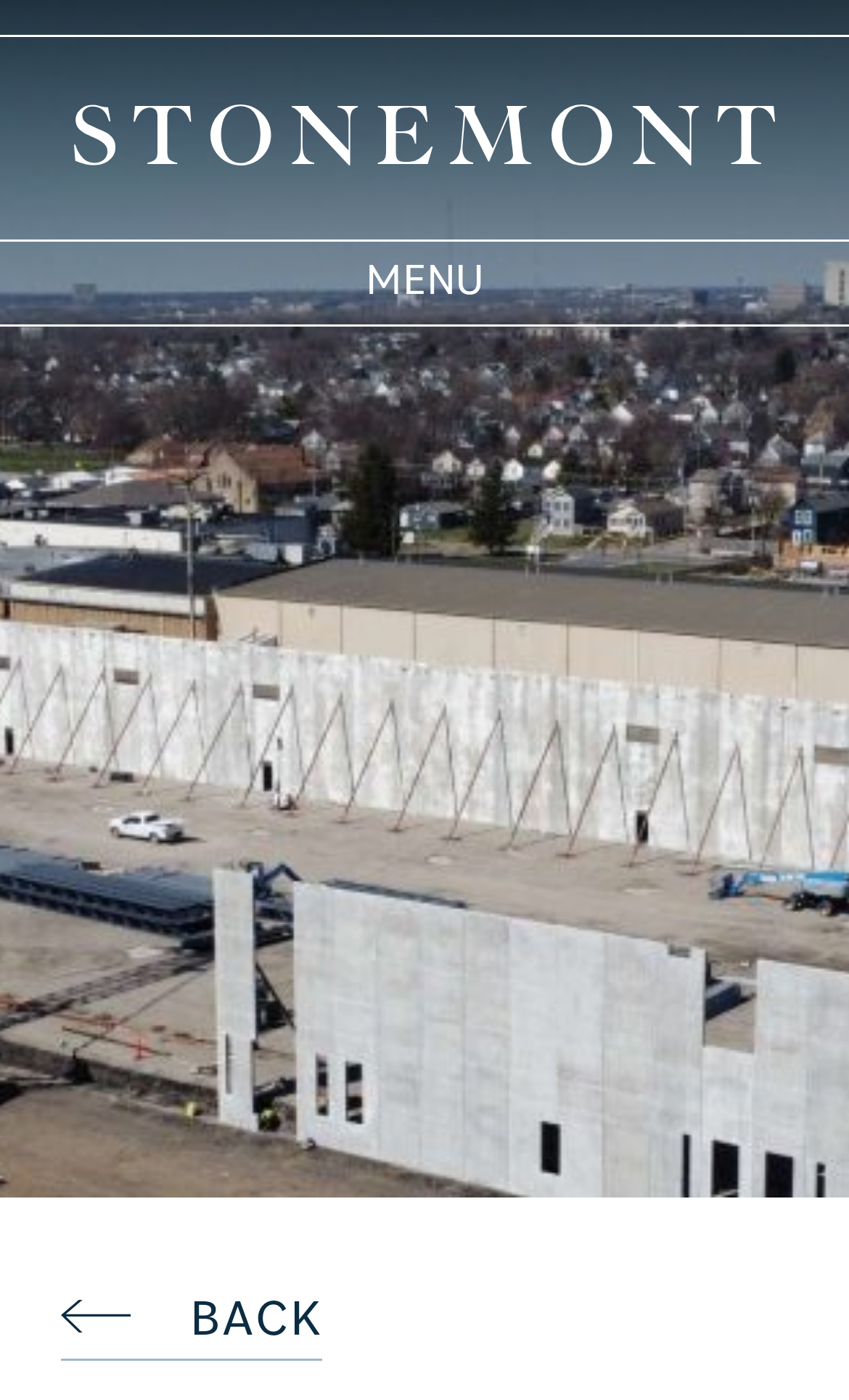Please provide the bounding box coordinates for the UI element as described: "BACK". The coordinates must be four floats between 0 and 1, represented as [left, top, right, bottom].

[0.072, 0.918, 0.38, 0.972]